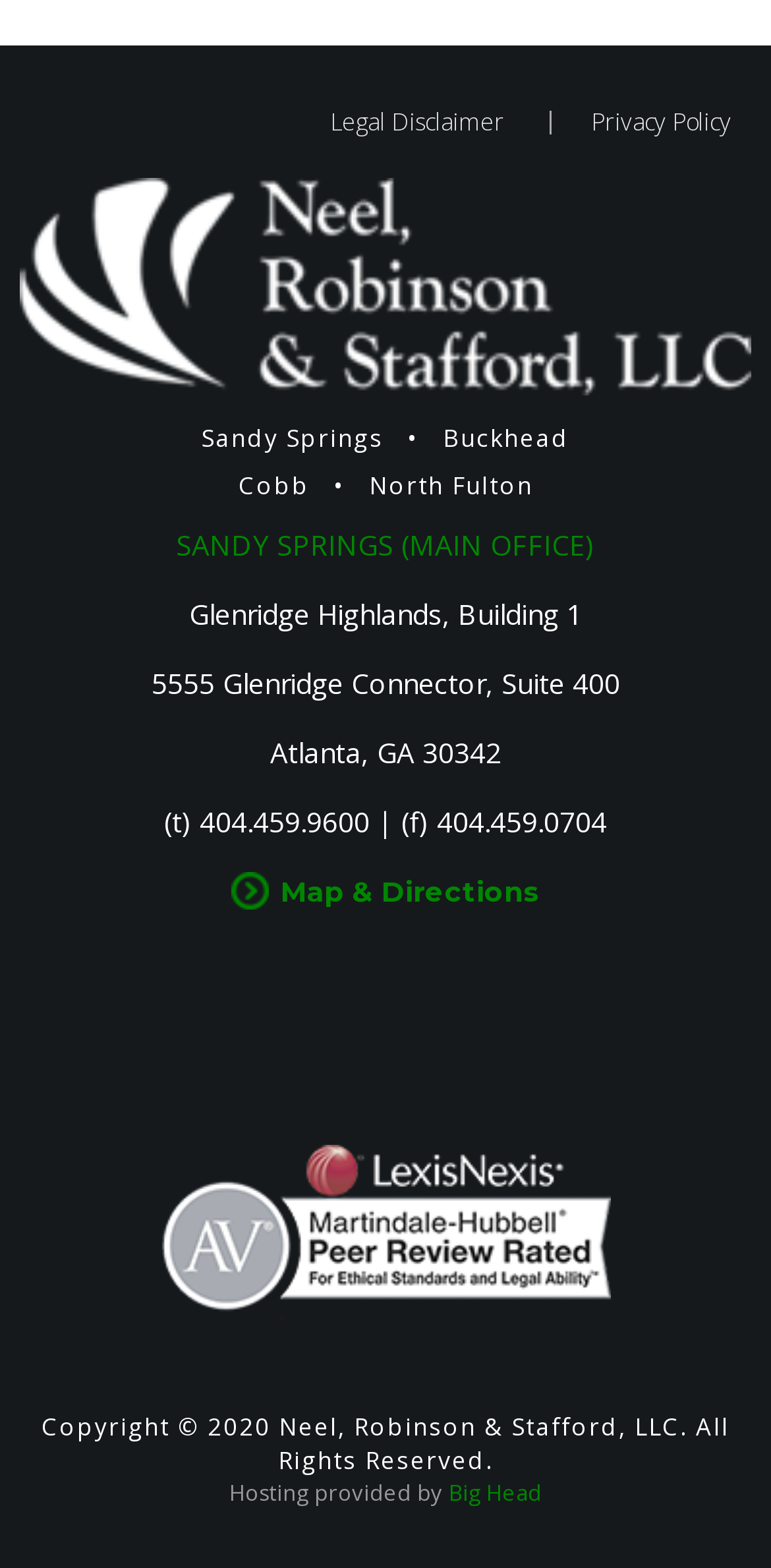Respond with a single word or phrase:
How many phone numbers are listed on the page?

1